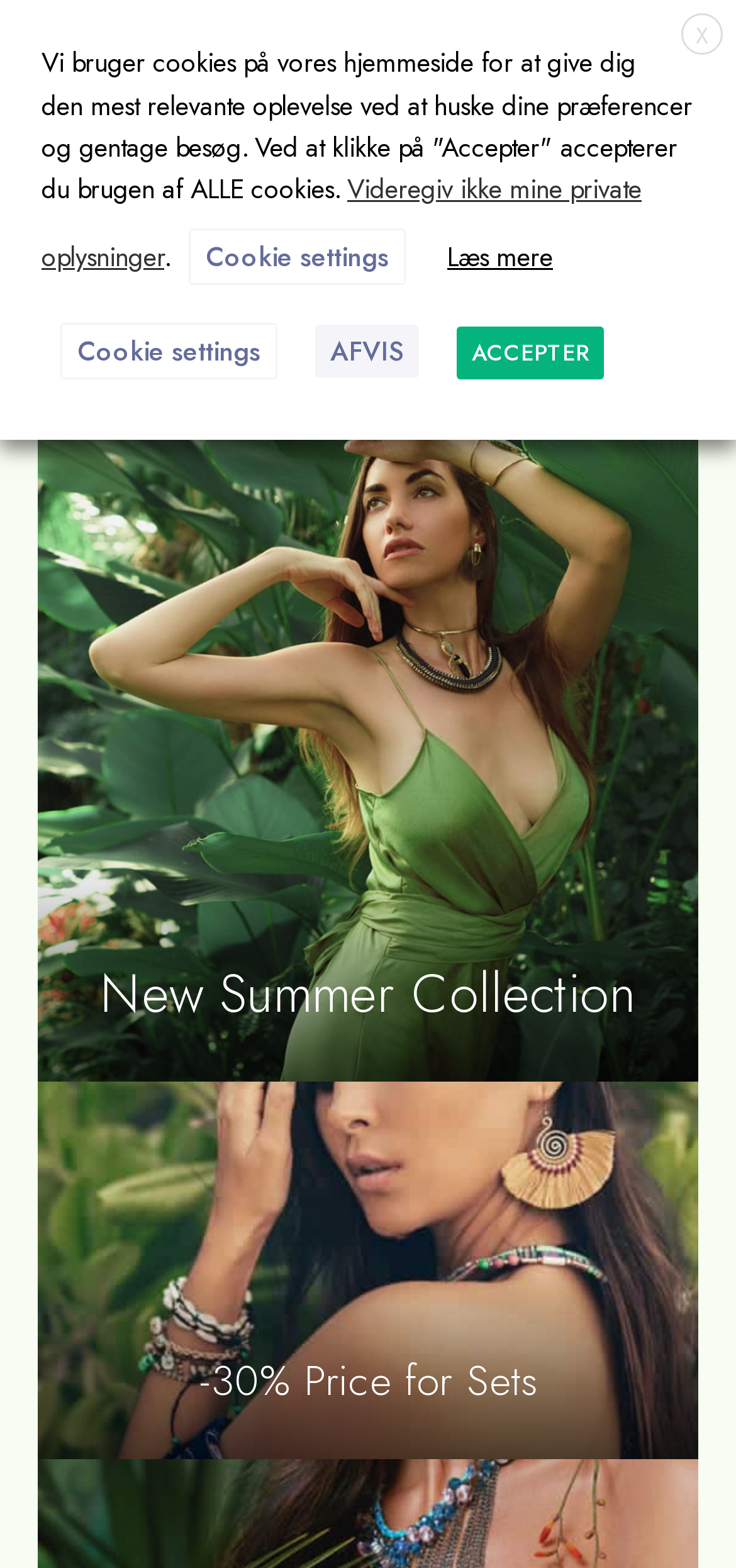Can you give a detailed response to the following question using the information from the image? What is the shipping policy?

The shipping policy can be found in the link element with the text 'Gratis fragt til hele Grønland, hurtig international forsendelse' which is located at the top of the webpage, indicating that the website offers free shipping to all of Greenland and fast international shipping.